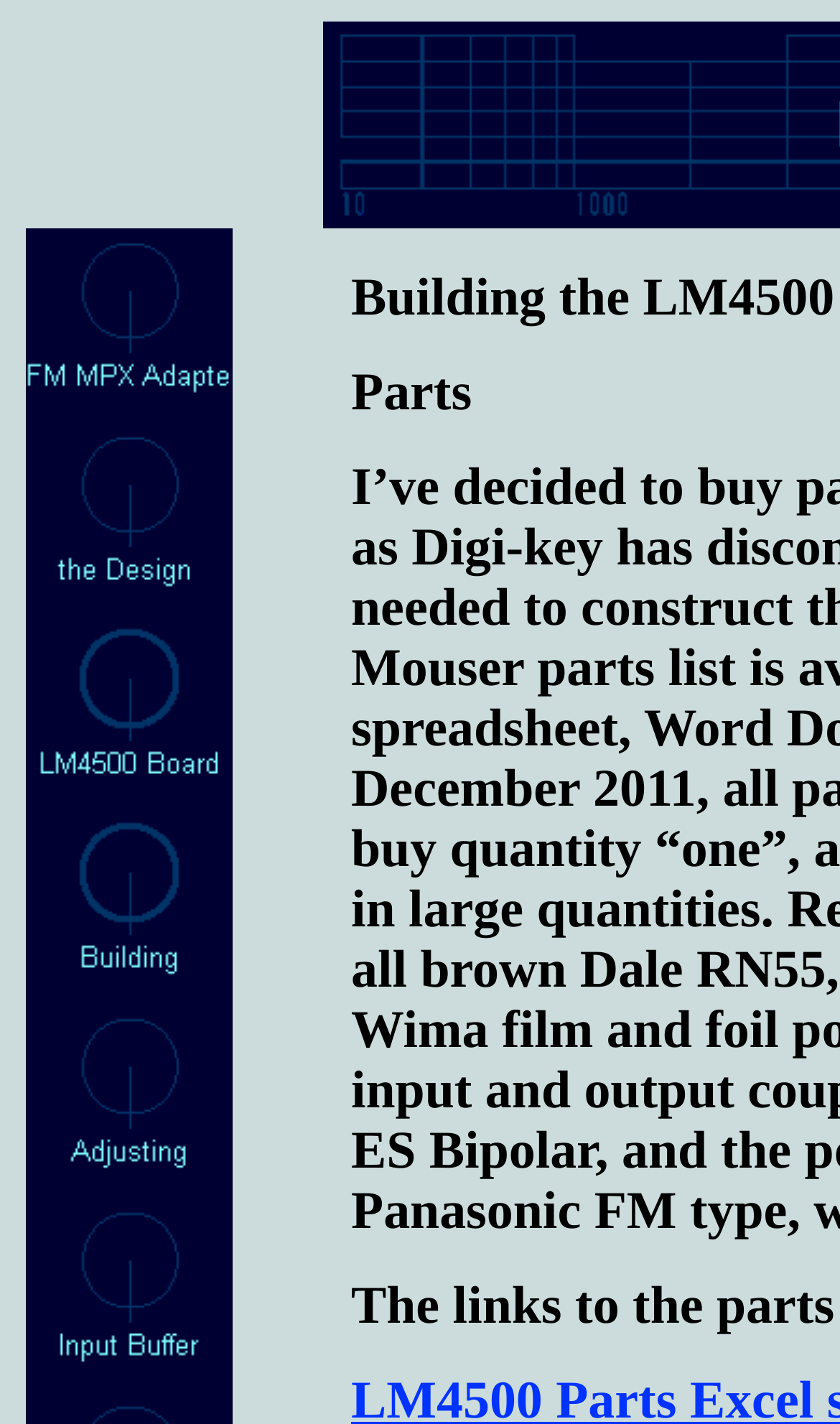Given the element description: "alt="the Design" title="the Design"", predict the bounding box coordinates of the UI element it refers to, using four float numbers between 0 and 1, i.e., [left, top, right, bottom].

[0.031, 0.413, 0.277, 0.439]